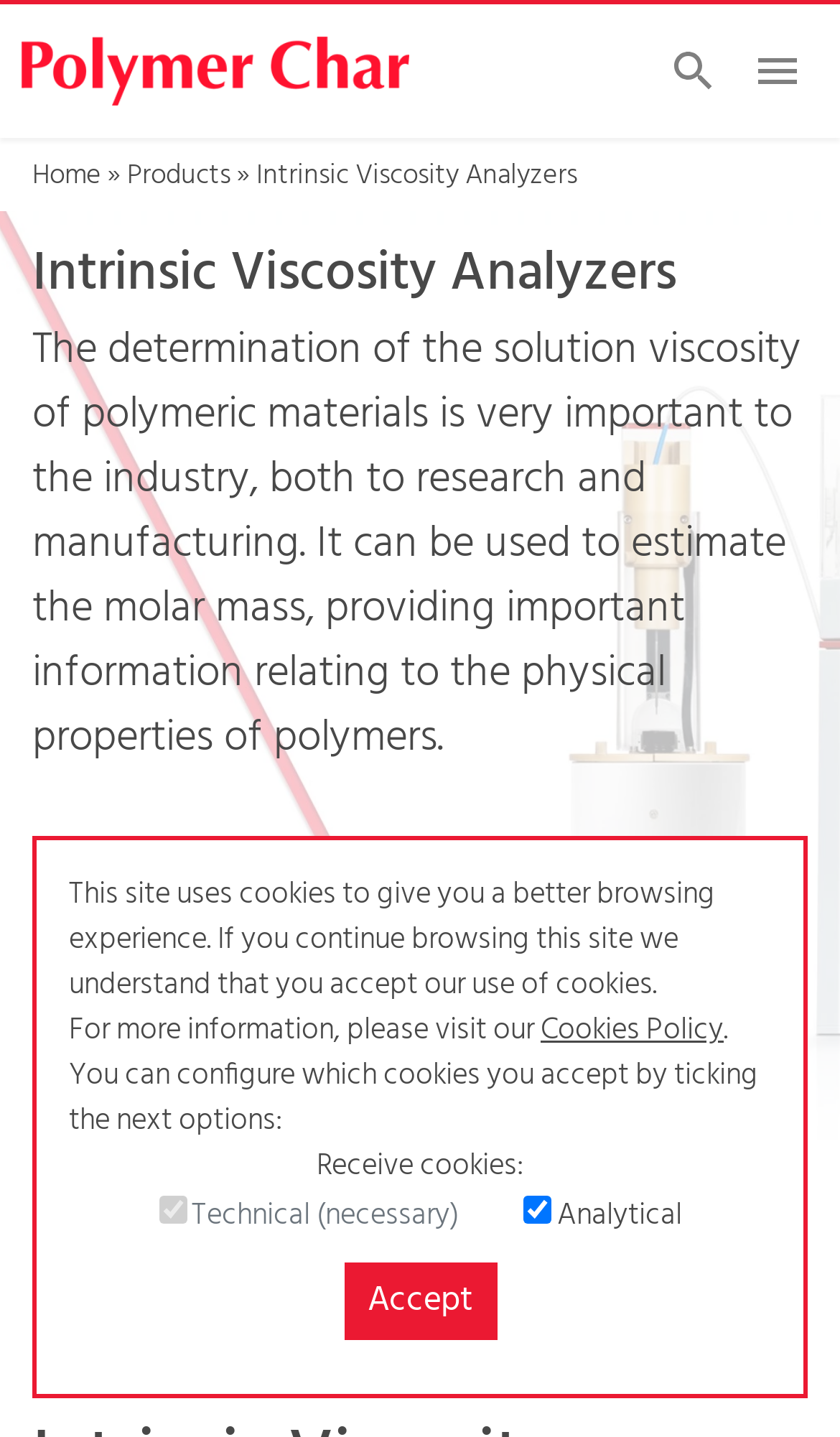Identify the bounding box coordinates of the clickable section necessary to follow the following instruction: "Click the logo". The coordinates should be presented as four float numbers from 0 to 1, i.e., [left, top, right, bottom].

[0.026, 0.025, 0.487, 0.074]